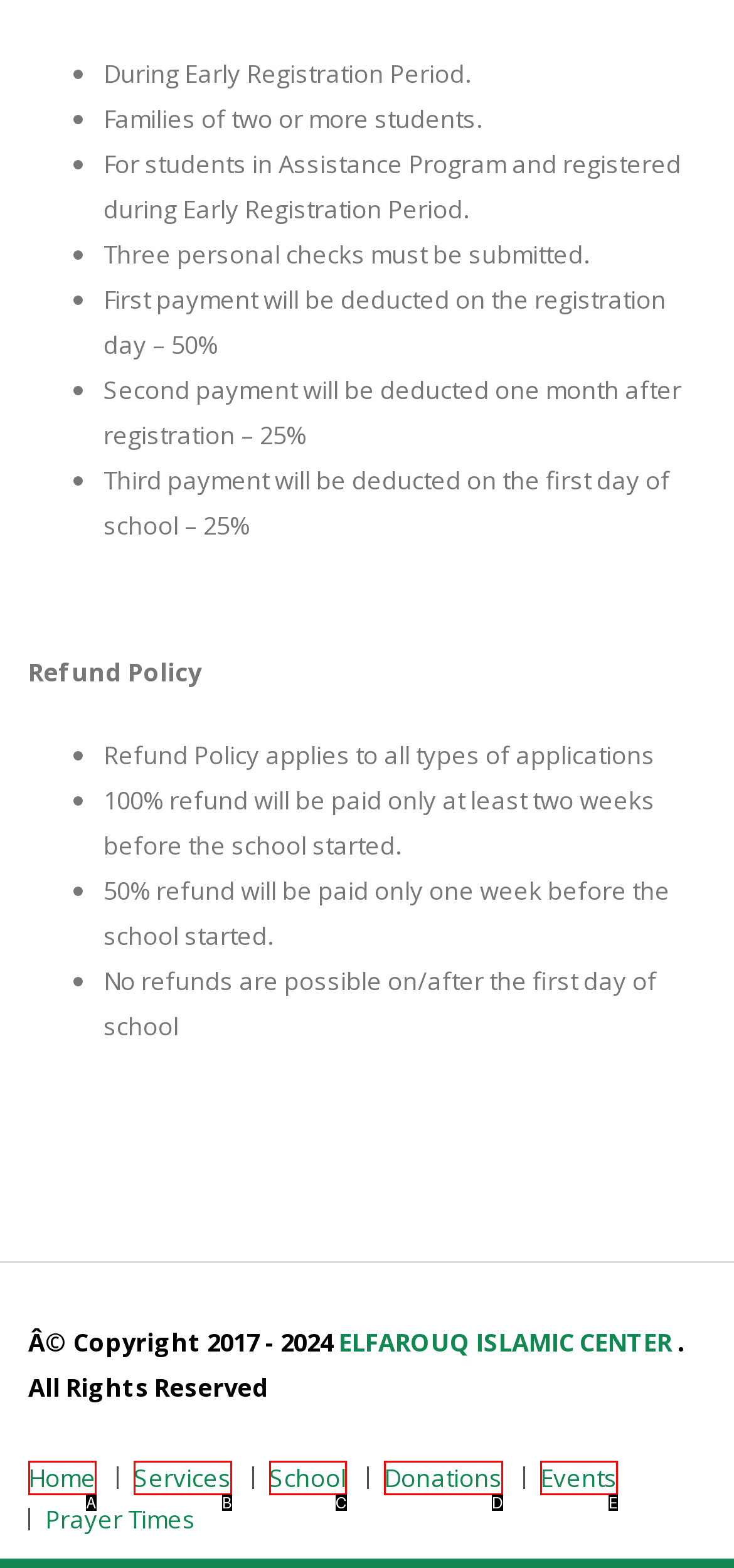From the provided choices, determine which option matches the description: School. Respond with the letter of the correct choice directly.

C